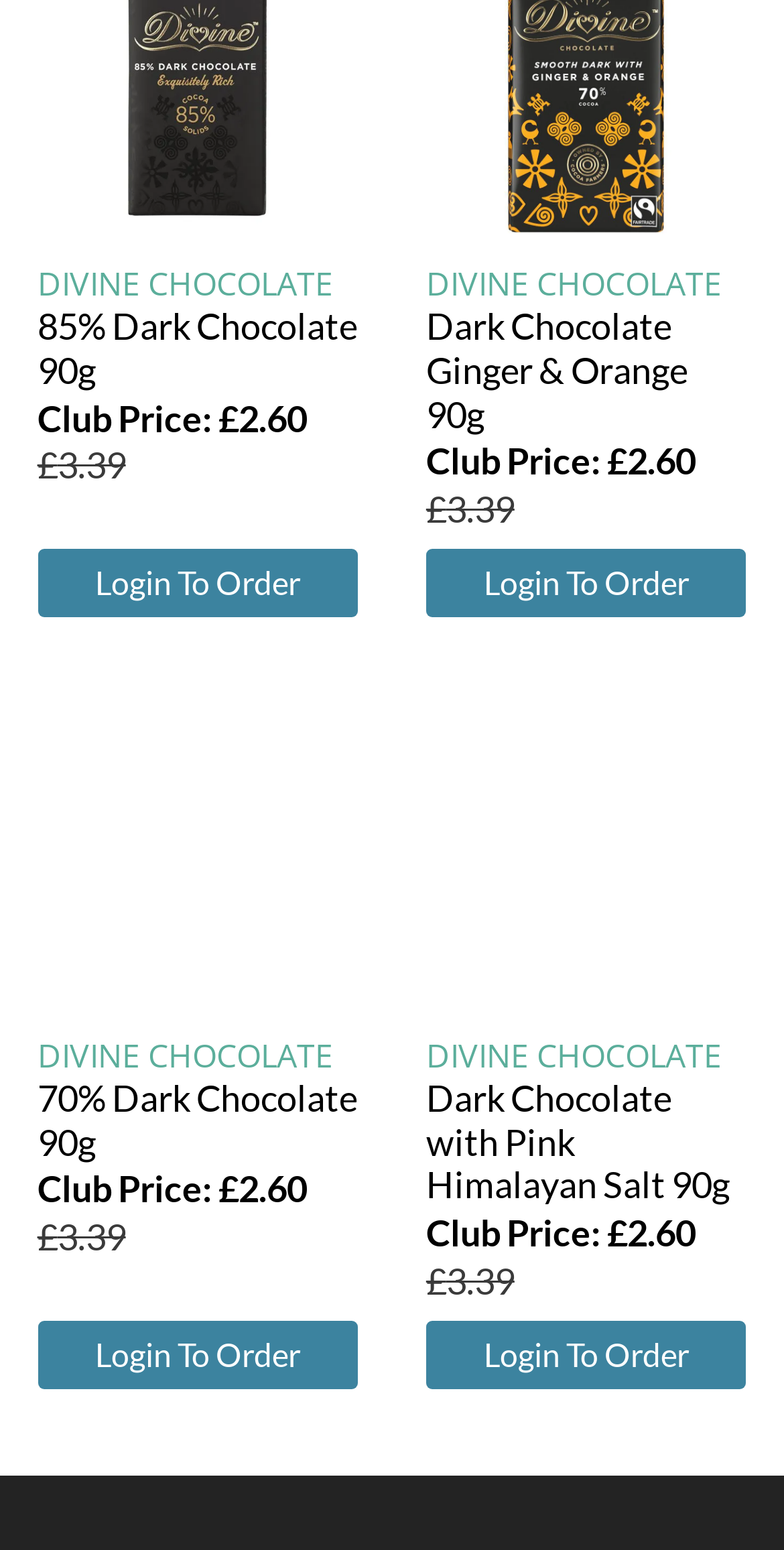Is there an image associated with the product '70% Dark Chocolate 90g'?
Using the image as a reference, answer the question in detail.

I found the link '70% Dark Chocolate 90g' and then looked for a nearby image element. I found an image element with the same description, indicating that there is an image associated with this product.